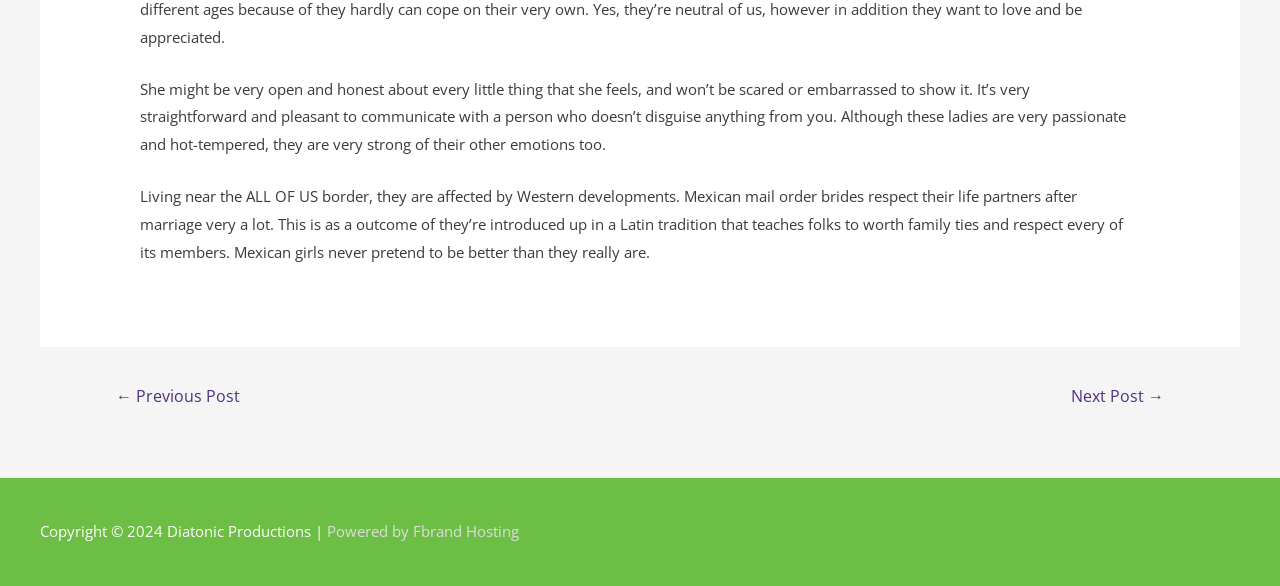What is the hosting provider of the website?
Kindly answer the question with as much detail as you can.

The text at the bottom of the webpage mentions that the website is powered by Fbrand Hosting, which suggests that Fbrand Hosting is the hosting provider of the website.